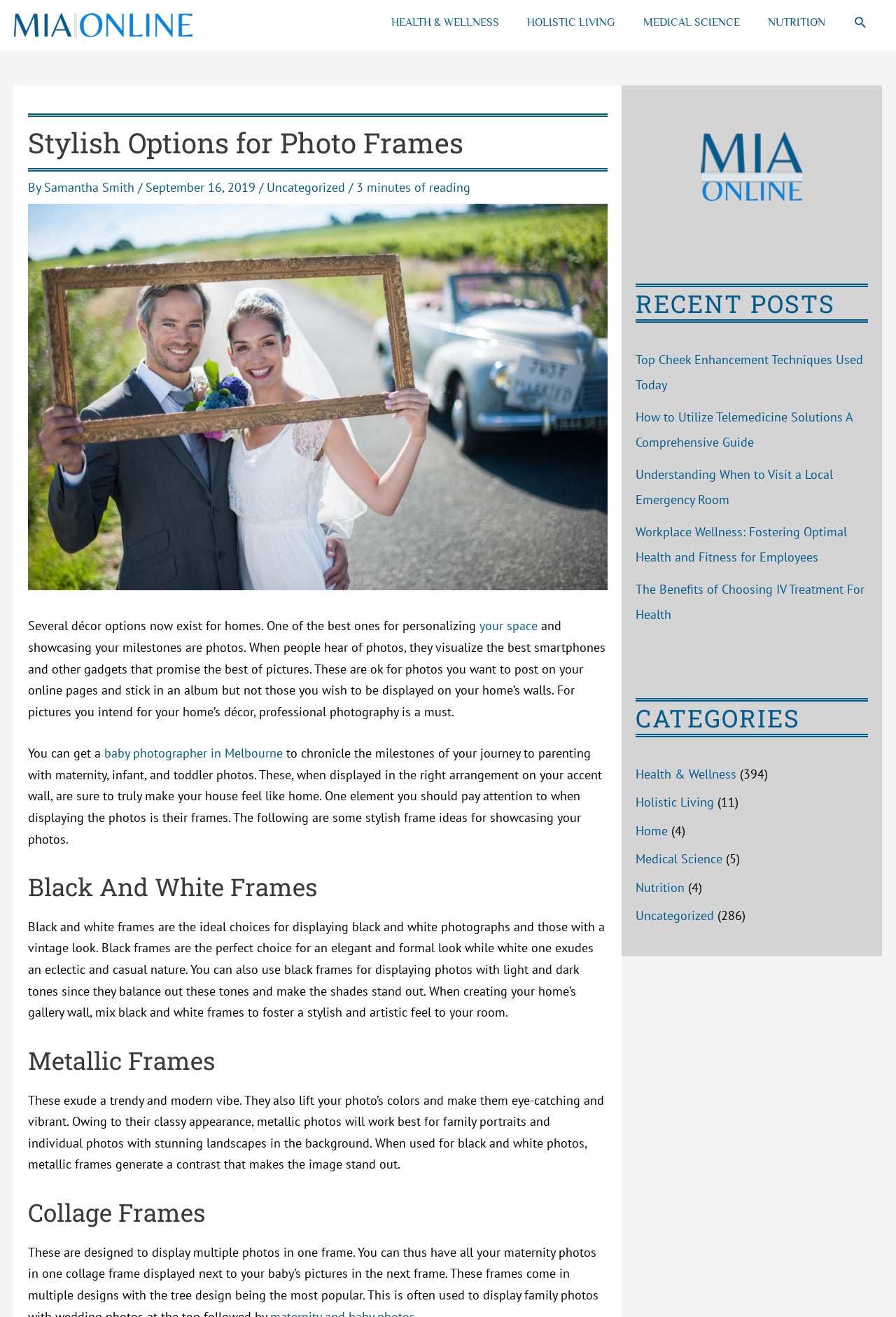Give the bounding box coordinates for the element described as: "Health & Wellness".

[0.709, 0.581, 0.822, 0.594]